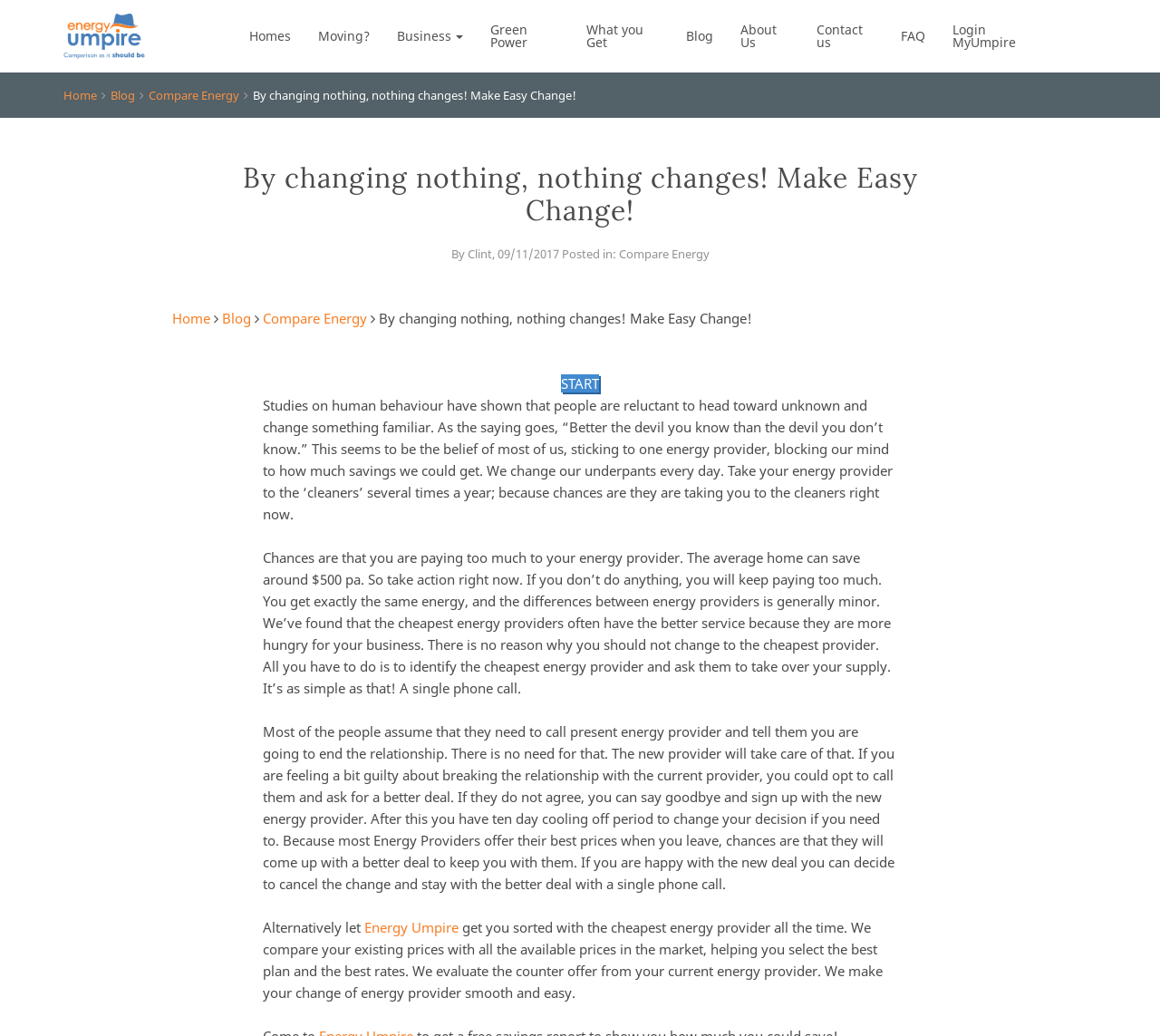Please provide the bounding box coordinates for the element that needs to be clicked to perform the following instruction: "Click on the 'Homes' link". The coordinates should be given as four float numbers between 0 and 1, i.e., [left, top, right, bottom].

[0.203, 0.0, 0.262, 0.07]